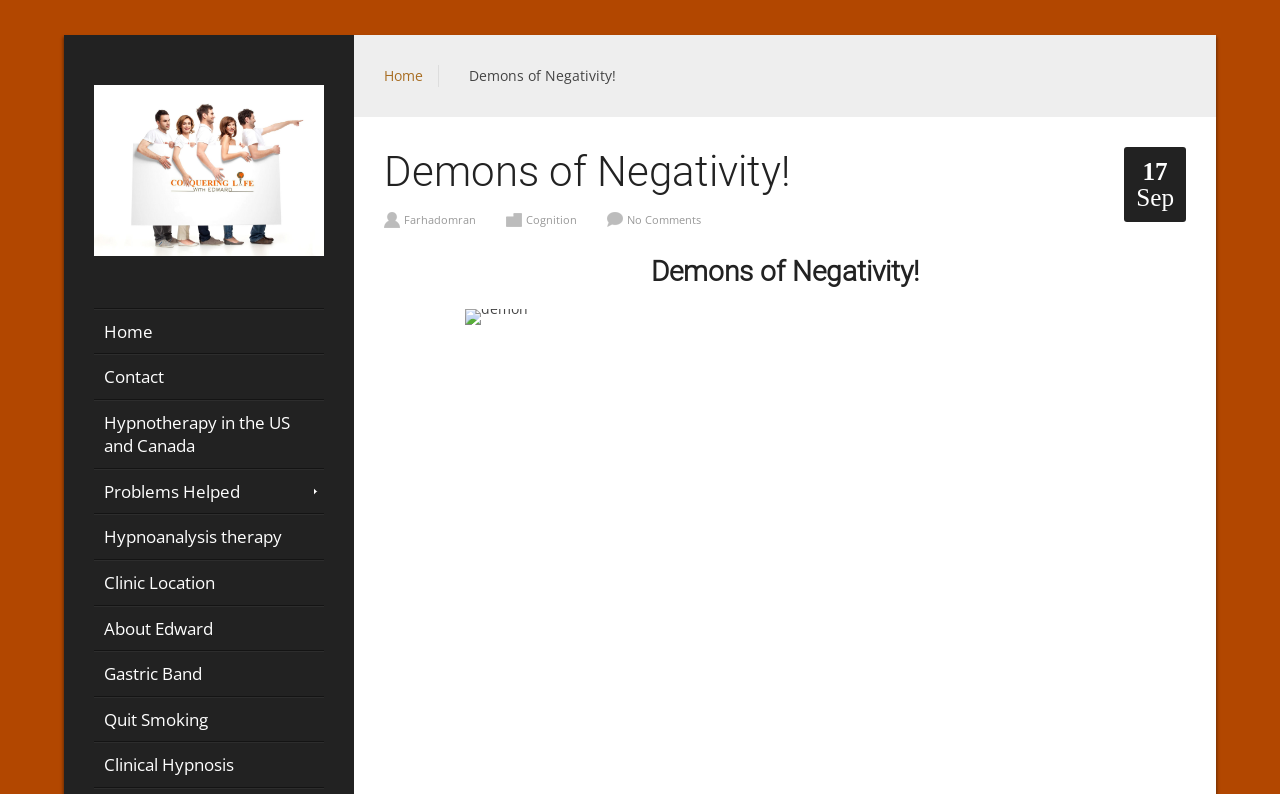Please identify the bounding box coordinates of the element on the webpage that should be clicked to follow this instruction: "Click the Home link". The bounding box coordinates should be given as four float numbers between 0 and 1, formatted as [left, top, right, bottom].

[0.073, 0.39, 0.253, 0.445]